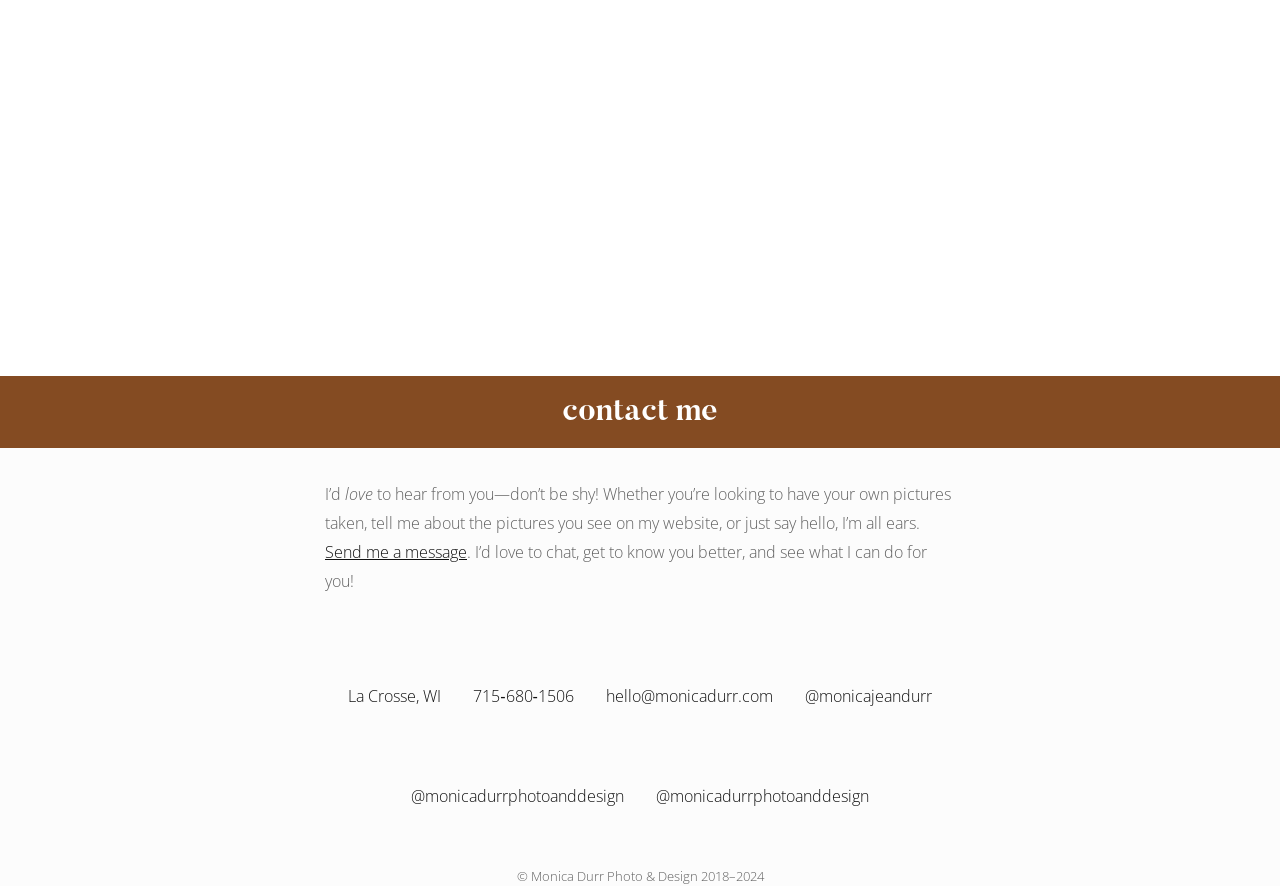Based on the element description "Instagram: @monicajeandurr", predict the bounding box coordinates of the UI element.

[0.616, 0.708, 0.74, 0.821]